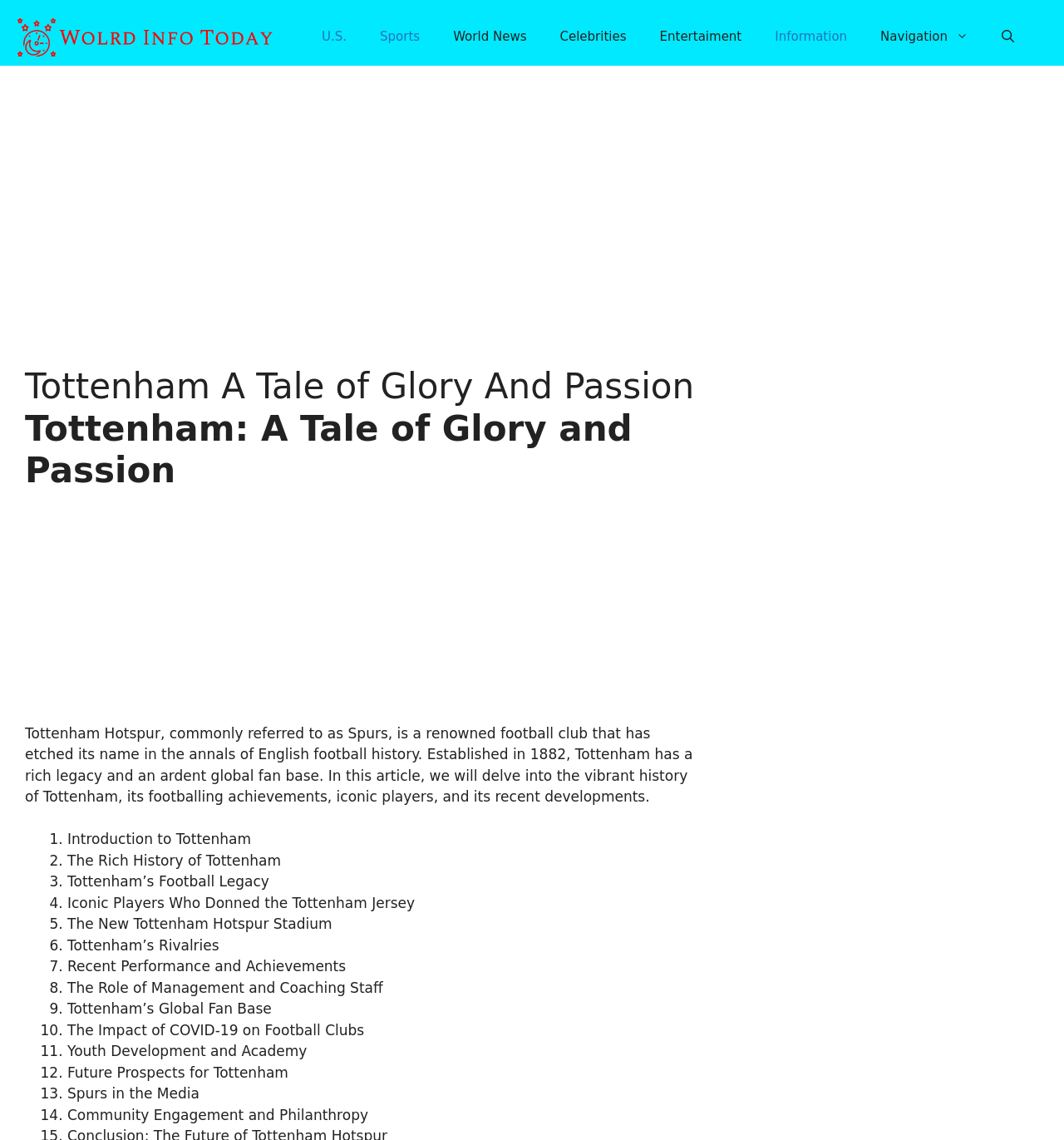Determine the bounding box coordinates of the UI element that matches the following description: "alt="USA TODAY Top News"". The coordinates should be four float numbers between 0 and 1 in the format [left, top, right, bottom].

[0.016, 0.024, 0.258, 0.039]